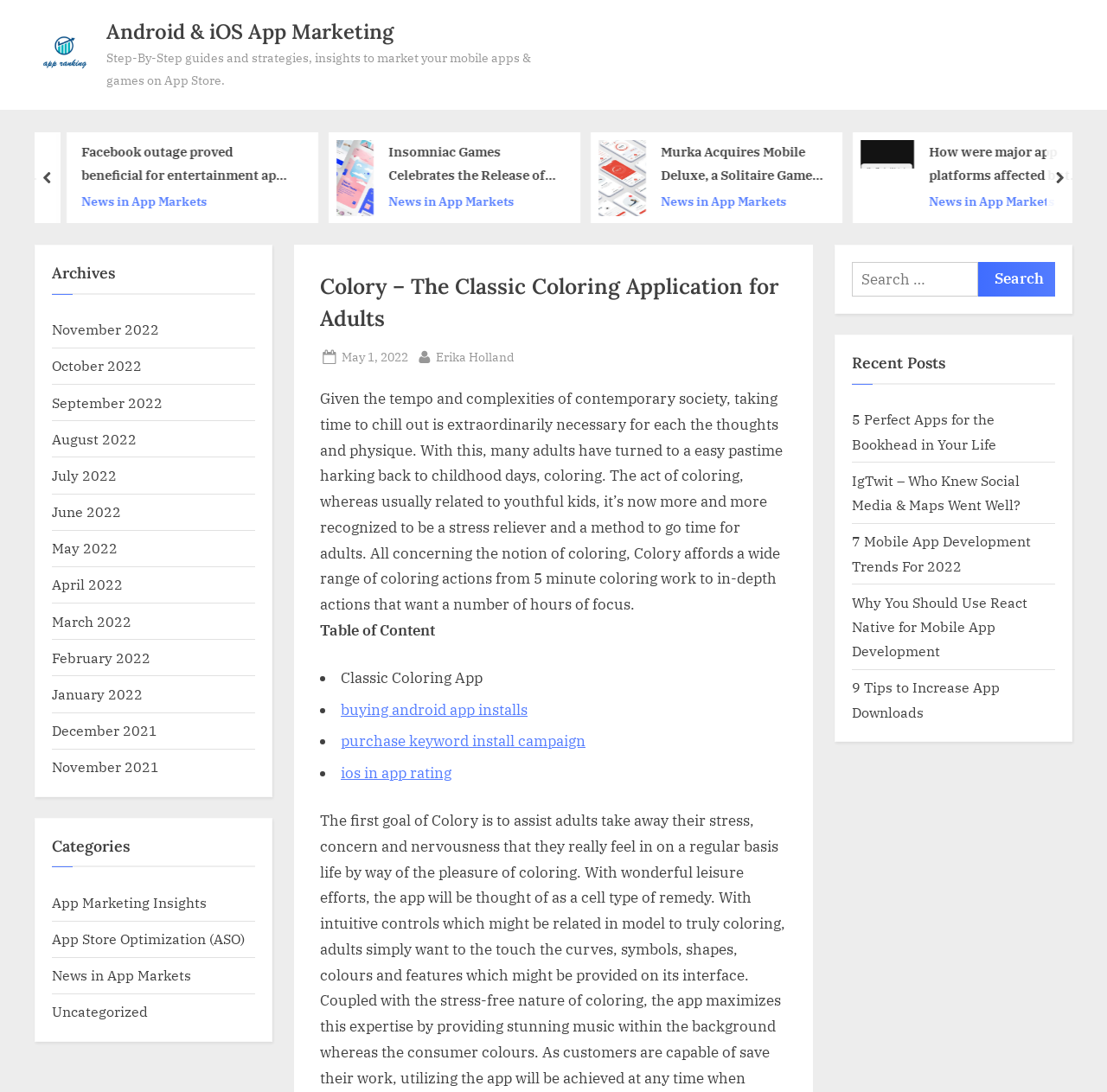Identify the bounding box for the UI element described as: "next". The coordinates should be four float numbers between 0 and 1, i.e., [left, top, right, bottom].

[0.945, 0.121, 0.969, 0.204]